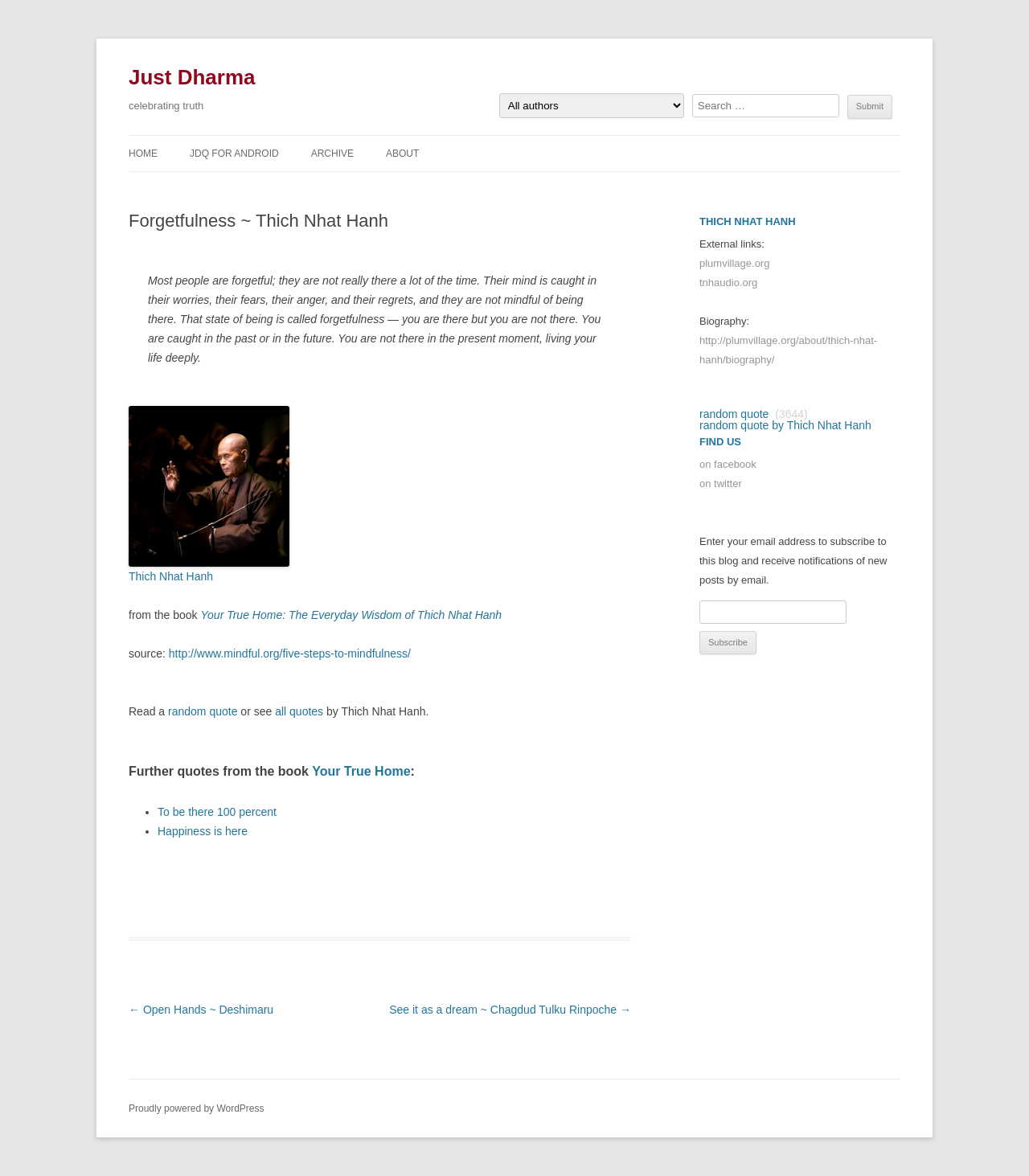Could you determine the bounding box coordinates of the clickable element to complete the instruction: "Subscribe to the blog"? Provide the coordinates as four float numbers between 0 and 1, i.e., [left, top, right, bottom].

[0.68, 0.536, 0.735, 0.557]